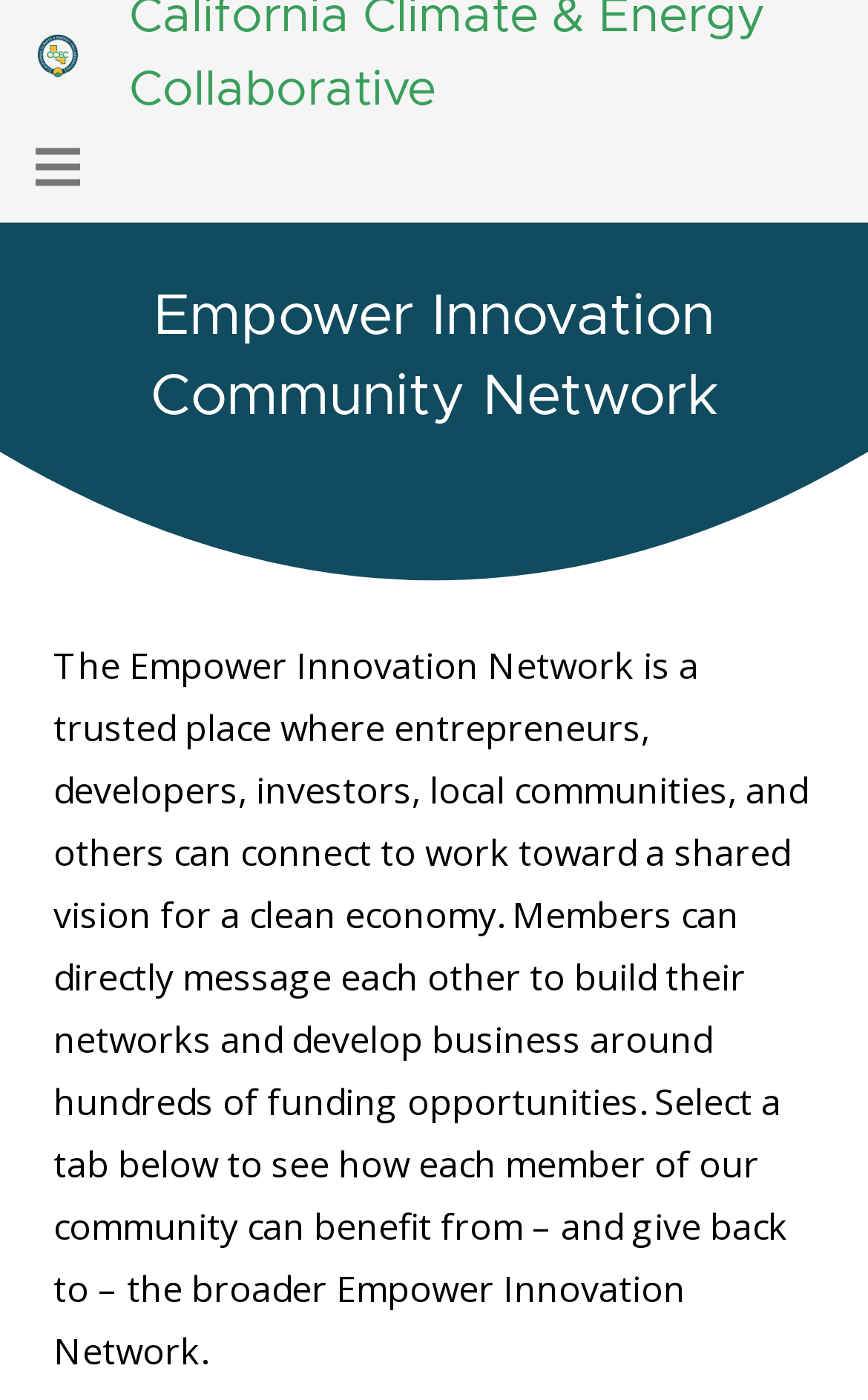Predict the bounding box for the UI component with the following description: "aria-label="CCEC Logo_Color_Transparent"".

[0.041, 0.024, 0.092, 0.056]